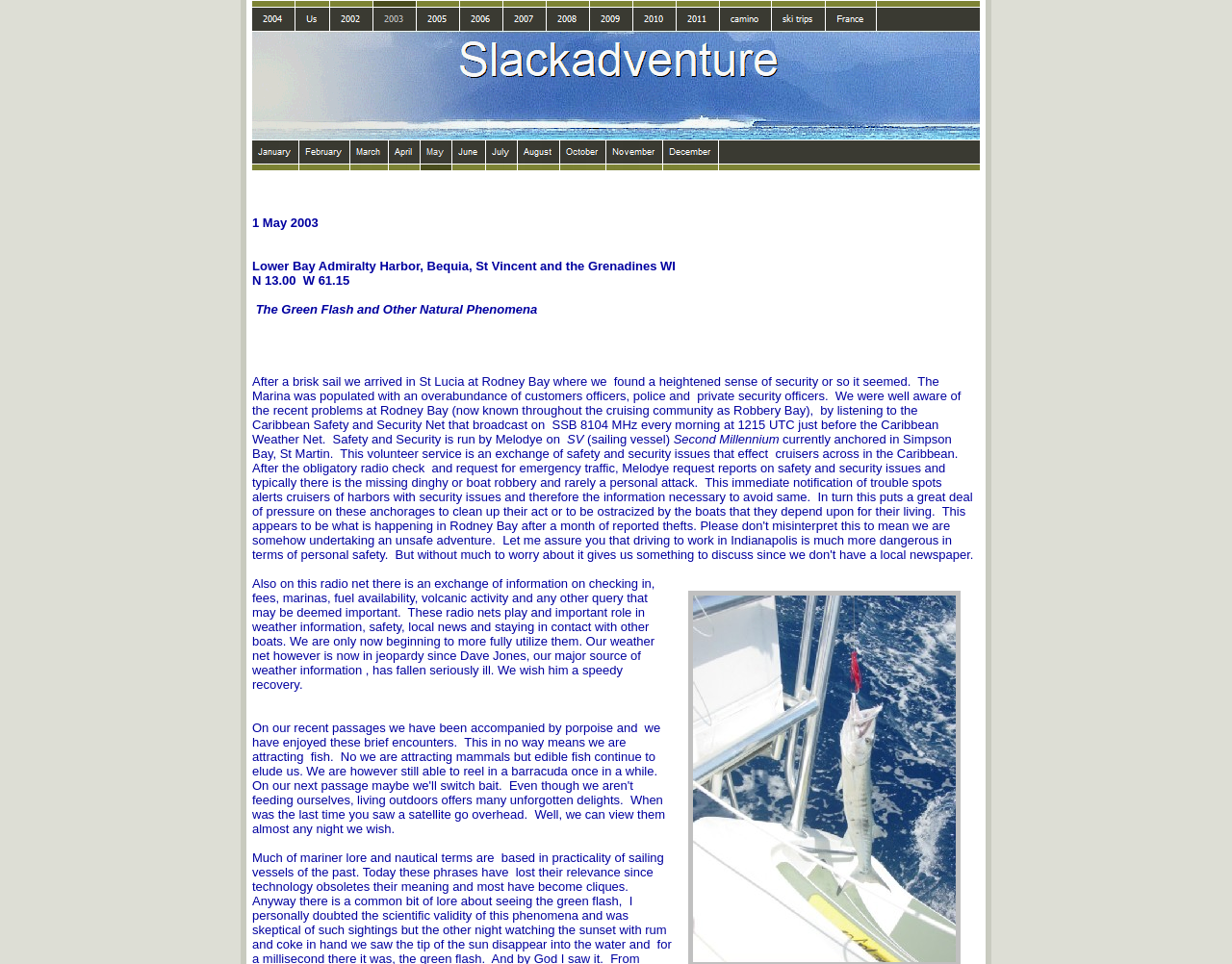Provide the bounding box coordinates of the HTML element described as: "alt="2008" name="ca_83b9"". The bounding box coordinates should be four float numbers between 0 and 1, i.e., [left, top, right, bottom].

[0.444, 0.021, 0.479, 0.035]